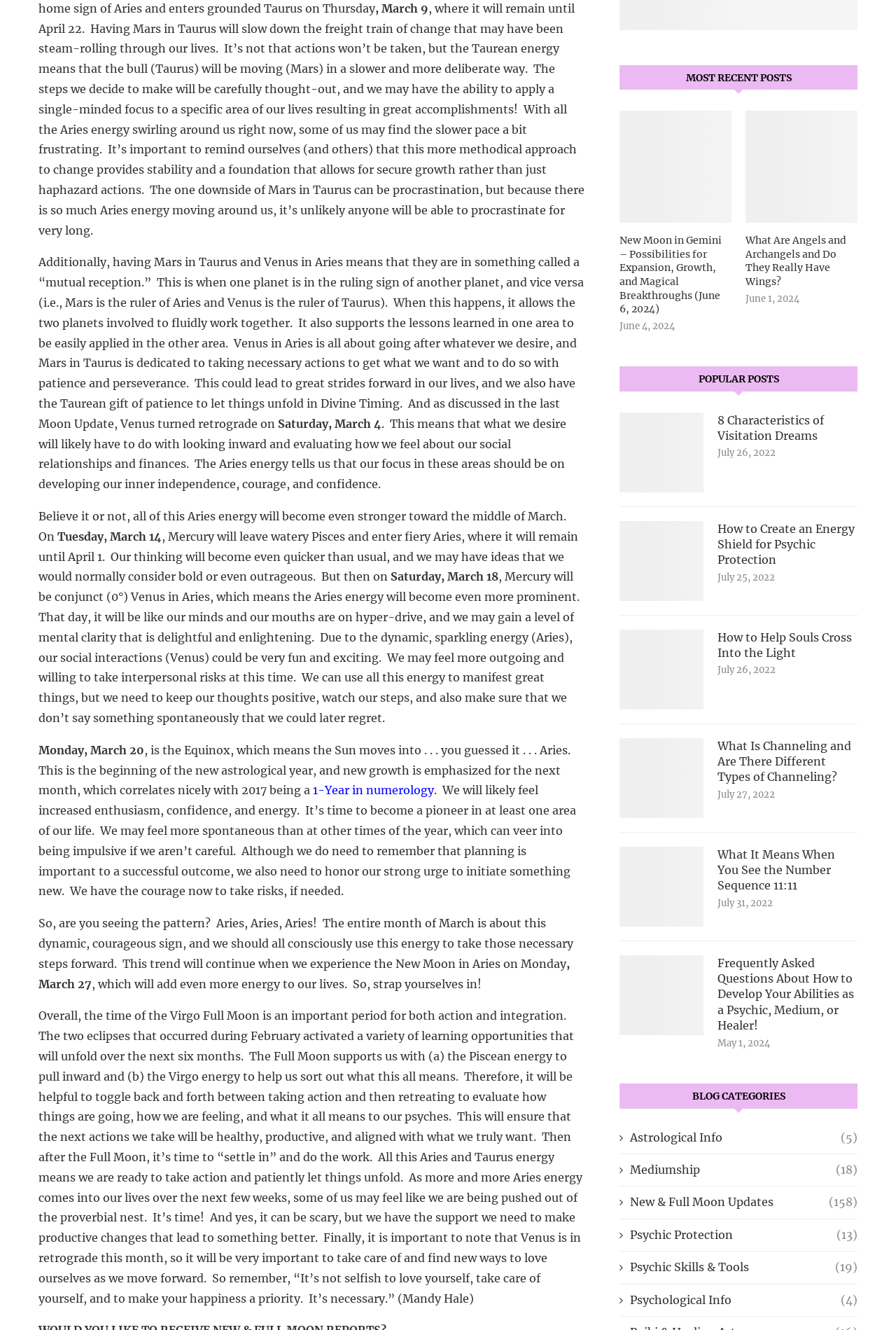Based on the element description: "0", identify the bounding box coordinates for this UI element. The coordinates must be four float numbers between 0 and 1, listed as [left, top, right, bottom].

None